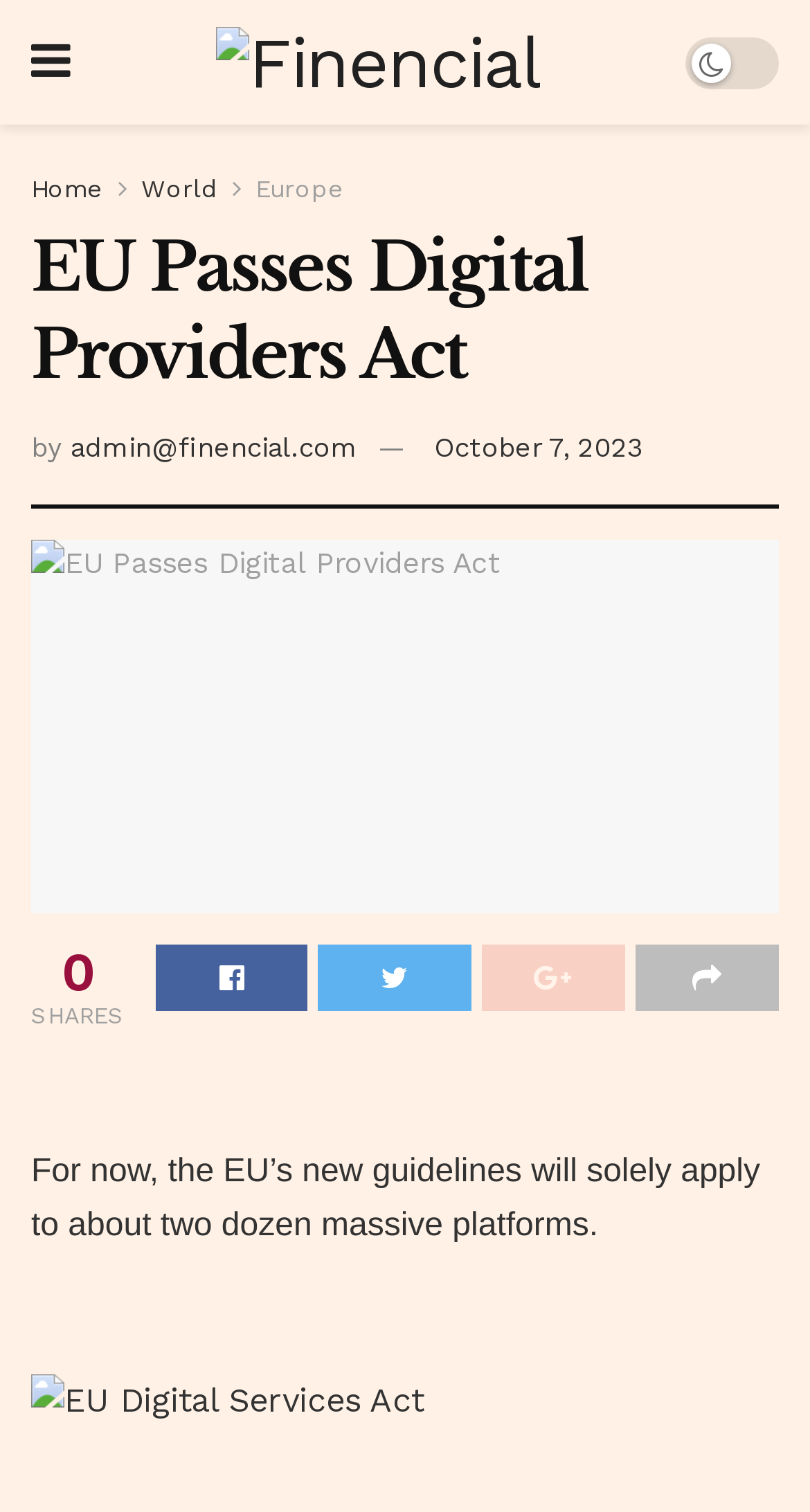Locate the bounding box coordinates of the element that needs to be clicked to carry out the instruction: "view EU Digital Services Act image". The coordinates should be given as four float numbers ranging from 0 to 1, i.e., [left, top, right, bottom].

[0.038, 0.909, 0.962, 0.944]